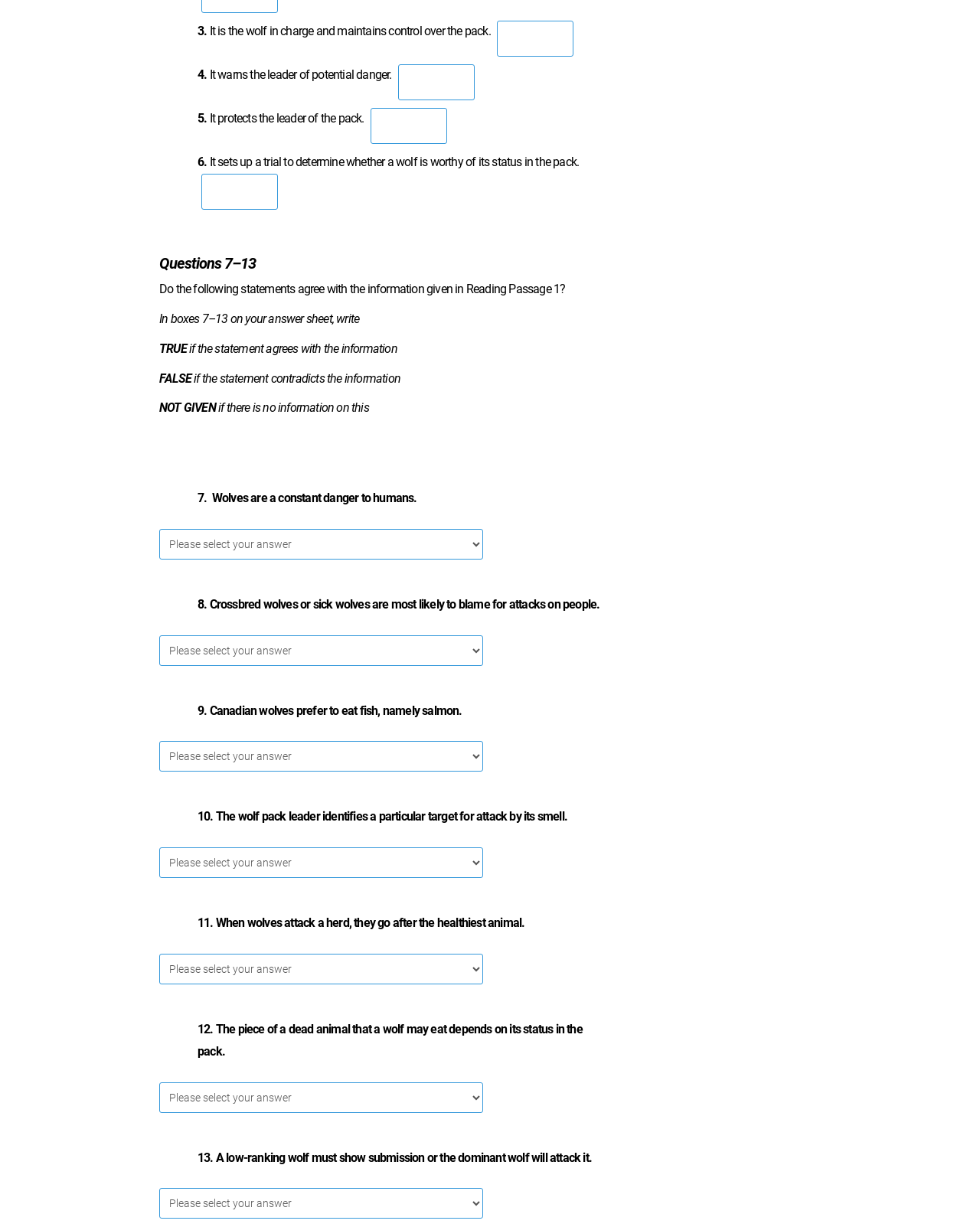Determine the bounding box coordinates for the area that needs to be clicked to fulfill this task: "Select an answer for question 13". The coordinates must be given as four float numbers between 0 and 1, i.e., [left, top, right, bottom].

[0.162, 0.968, 0.493, 0.993]